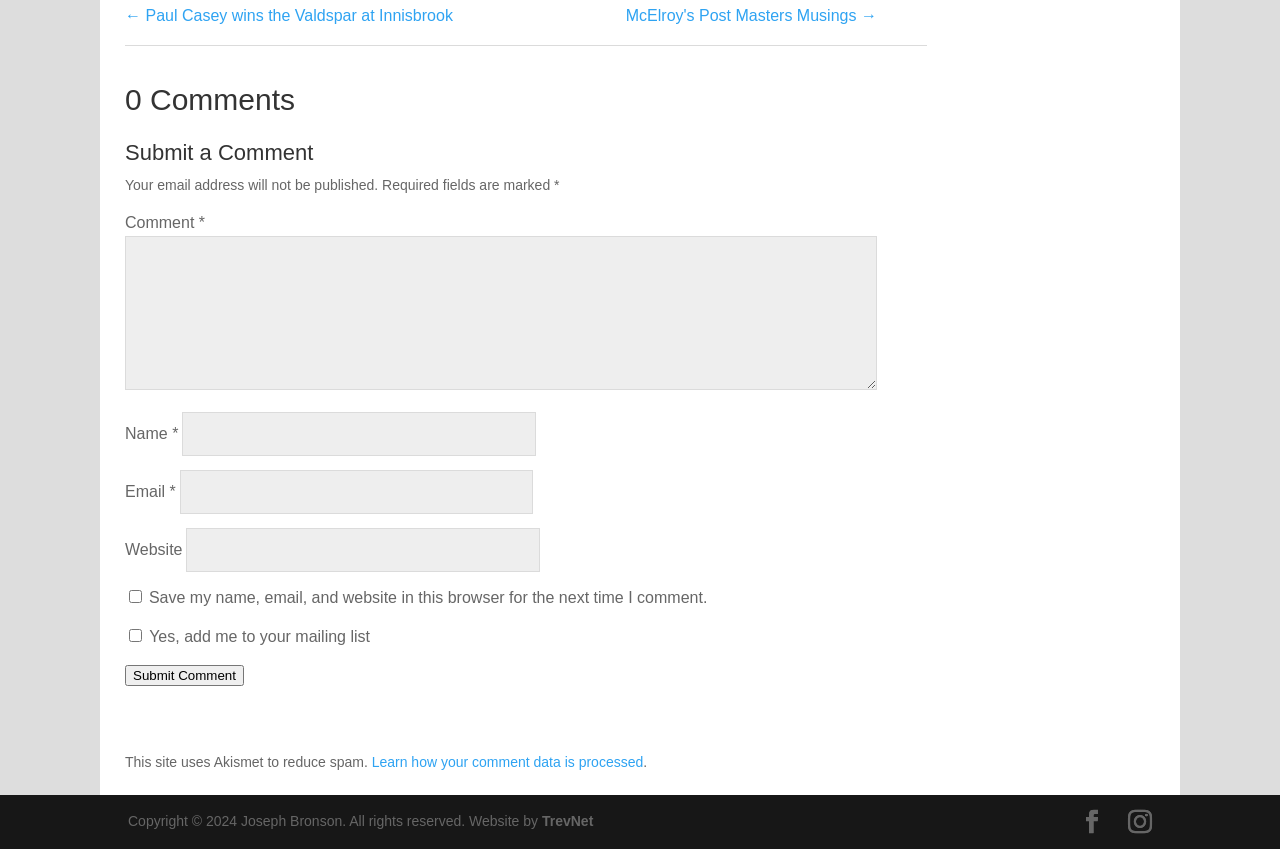Can you find the bounding box coordinates of the area I should click to execute the following instruction: "Click the 'Learn how your comment data is processed' link"?

[0.29, 0.888, 0.503, 0.907]